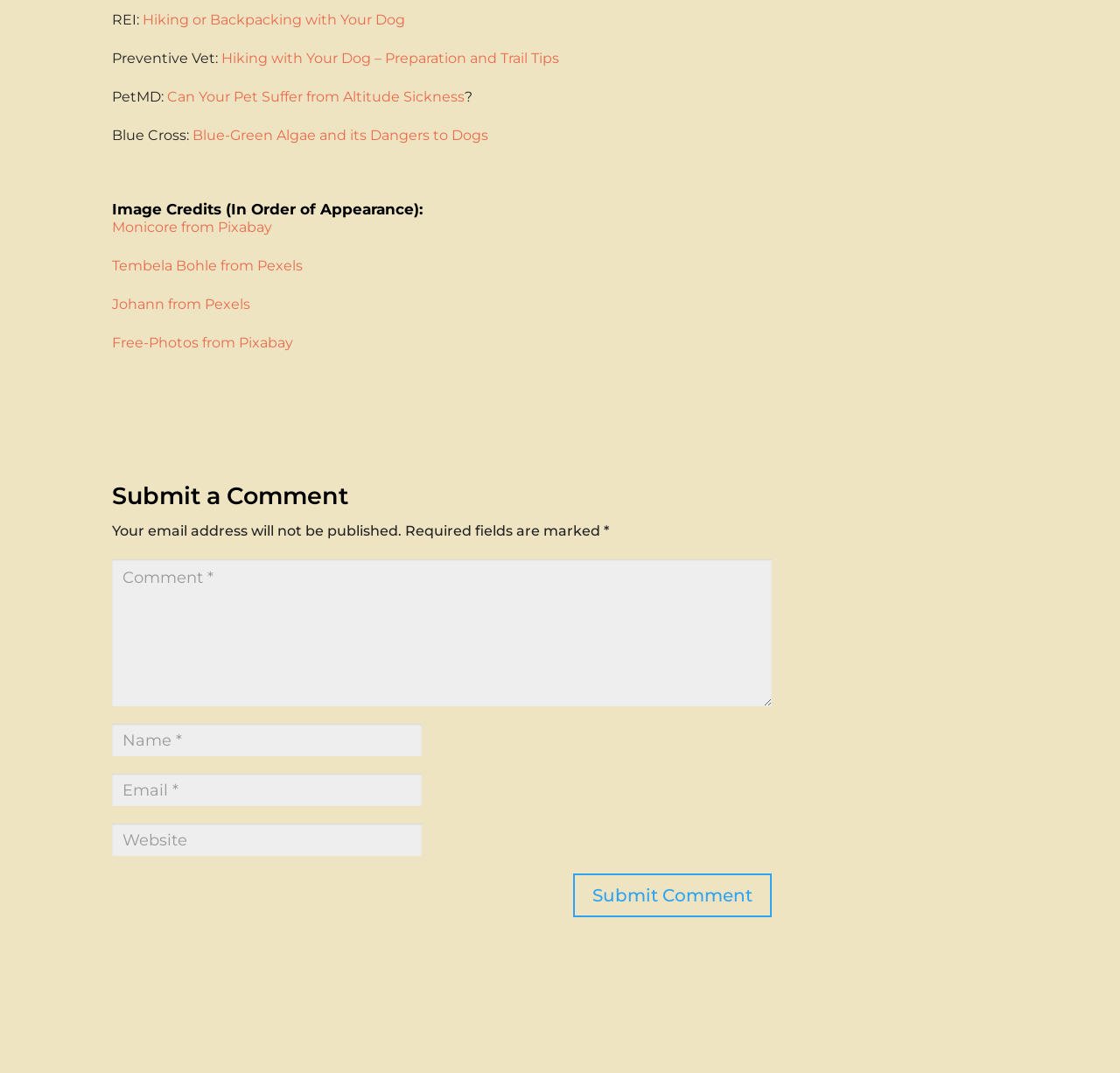Could you provide the bounding box coordinates for the portion of the screen to click to complete this instruction: "Contact the agency for more information"?

None